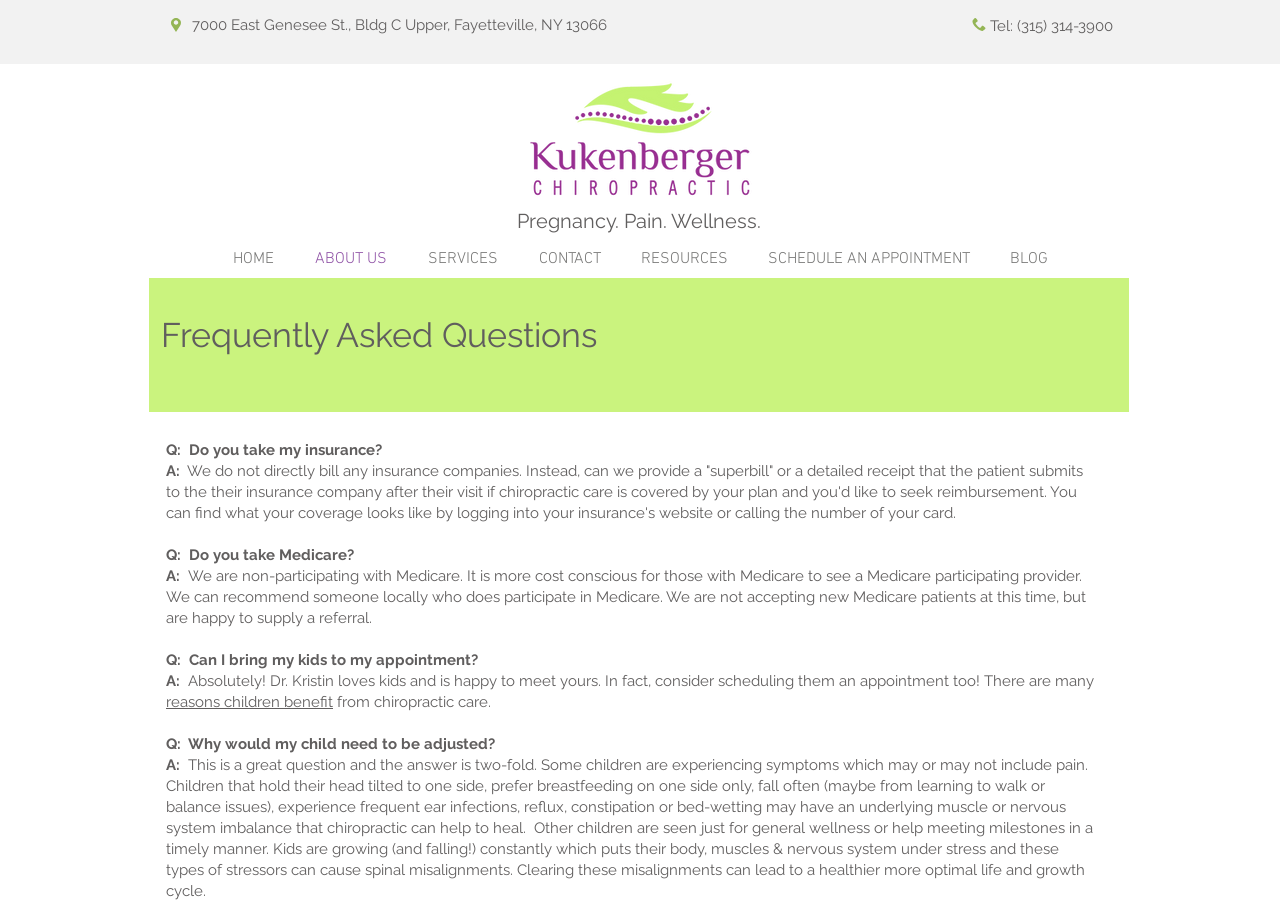Please answer the following question using a single word or phrase: 
Do they take Medicare?

No